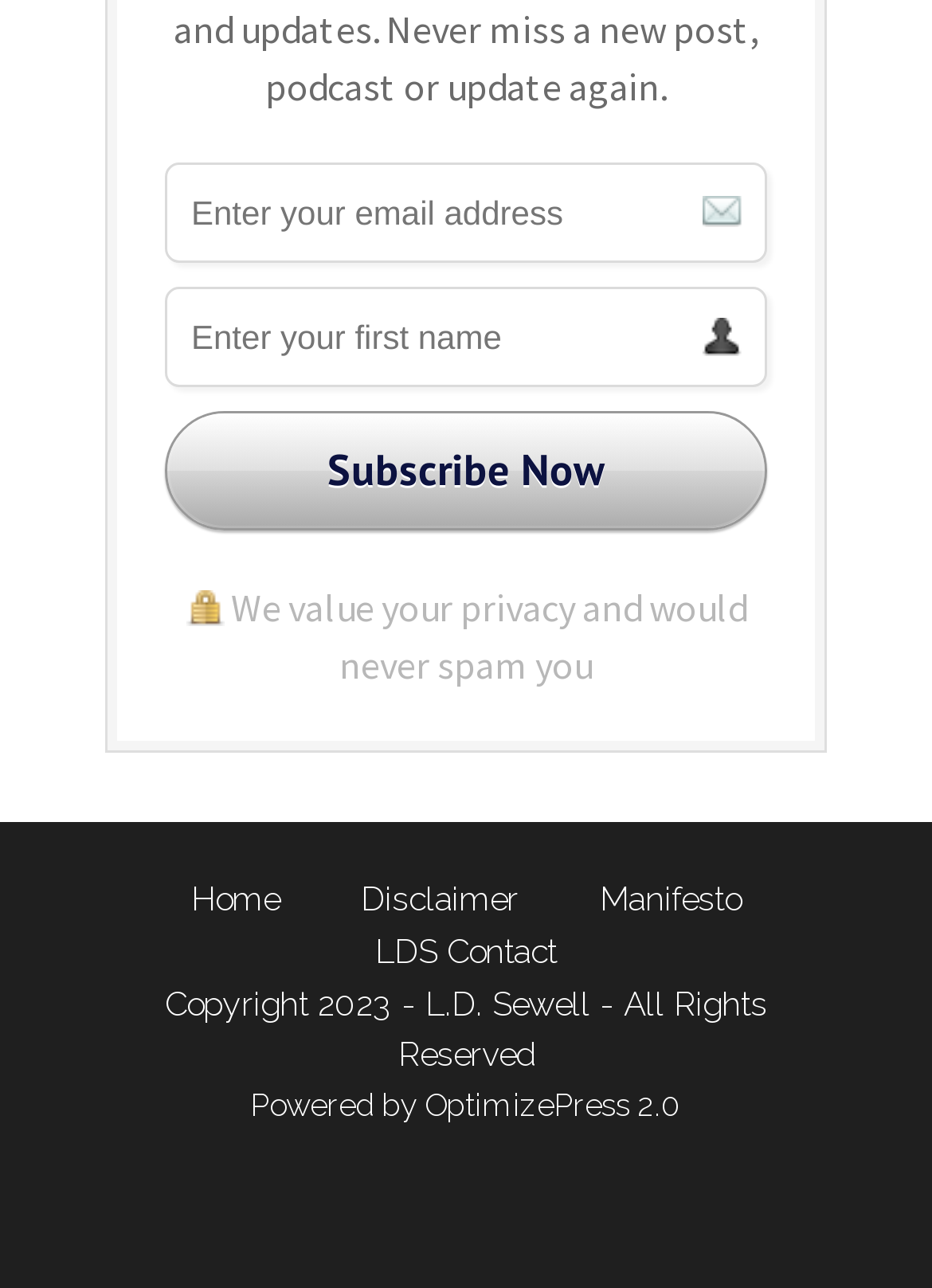Reply to the question with a single word or phrase:
What is the purpose of the 'Subscribe Now' button?

To subscribe to a newsletter